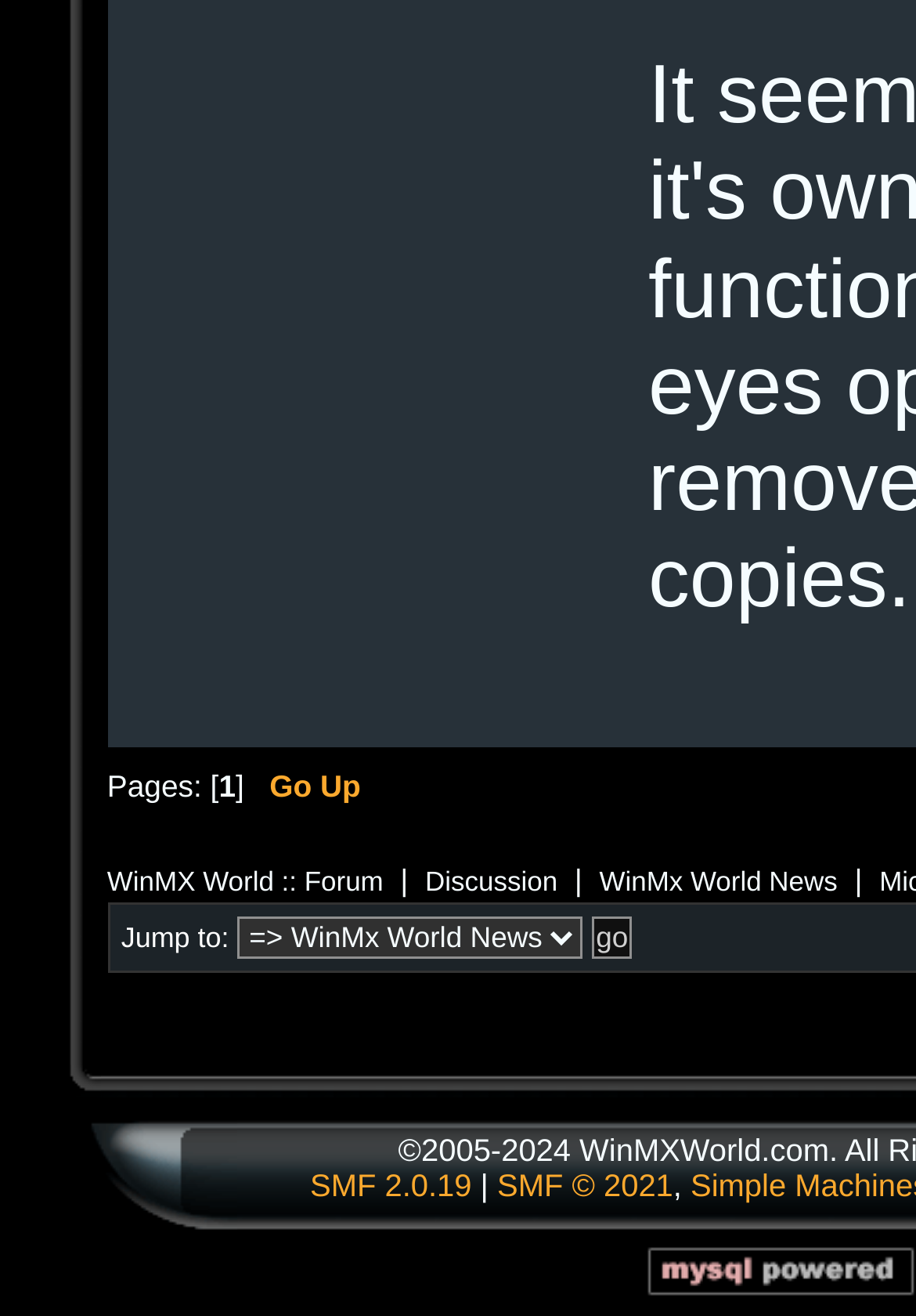Locate the bounding box coordinates of the element's region that should be clicked to carry out the following instruction: "Click on the link to October 6, 2017". The coordinates need to be four float numbers between 0 and 1, i.e., [left, top, right, bottom].

None